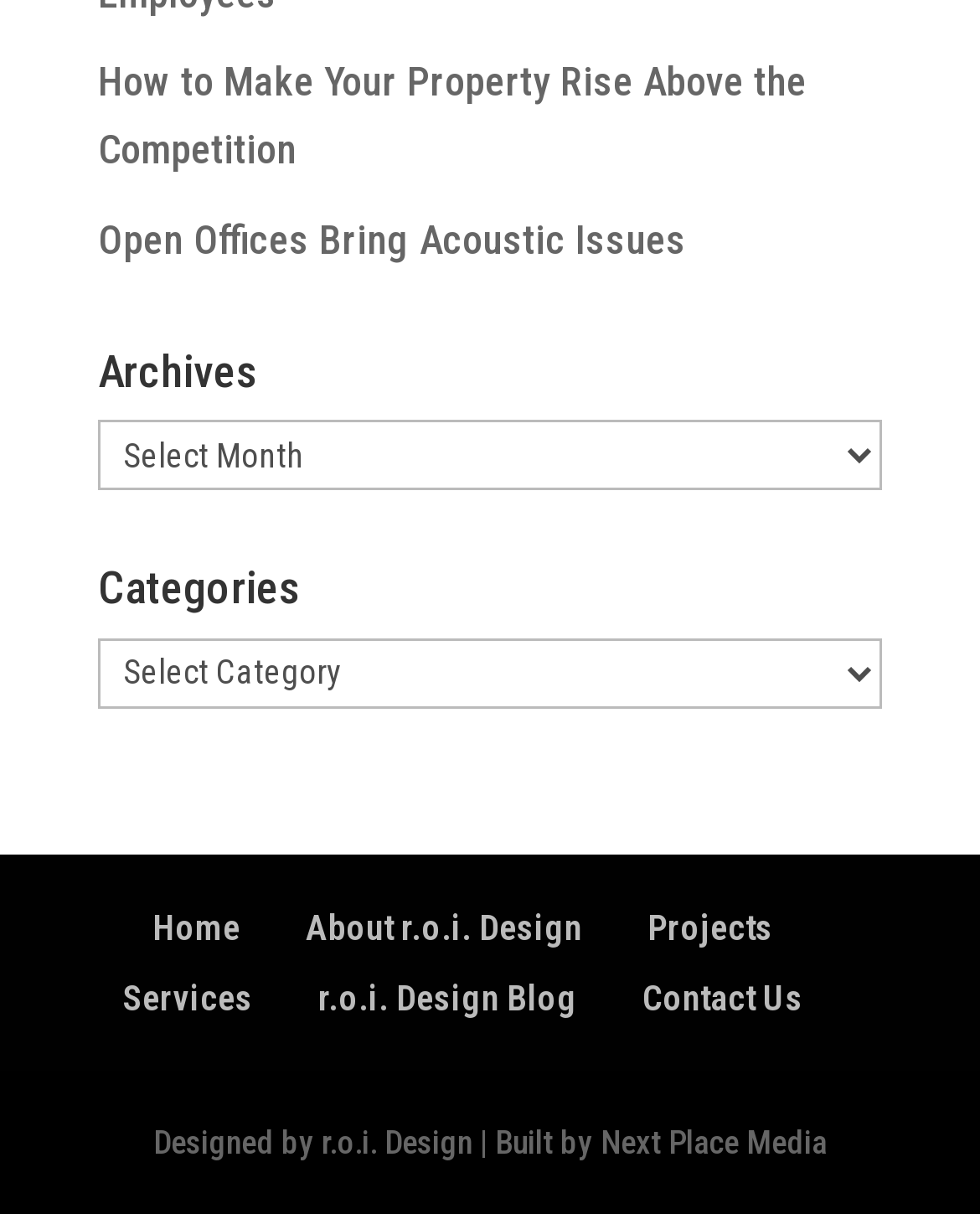What is the name of the design company?
Please provide a comprehensive and detailed answer to the question.

The answer can be found at the bottom of the webpage, where it says 'Designed by r.o.i. Design | Built by Next Place Media'. This suggests that r.o.i. Design is the design company responsible for the webpage.